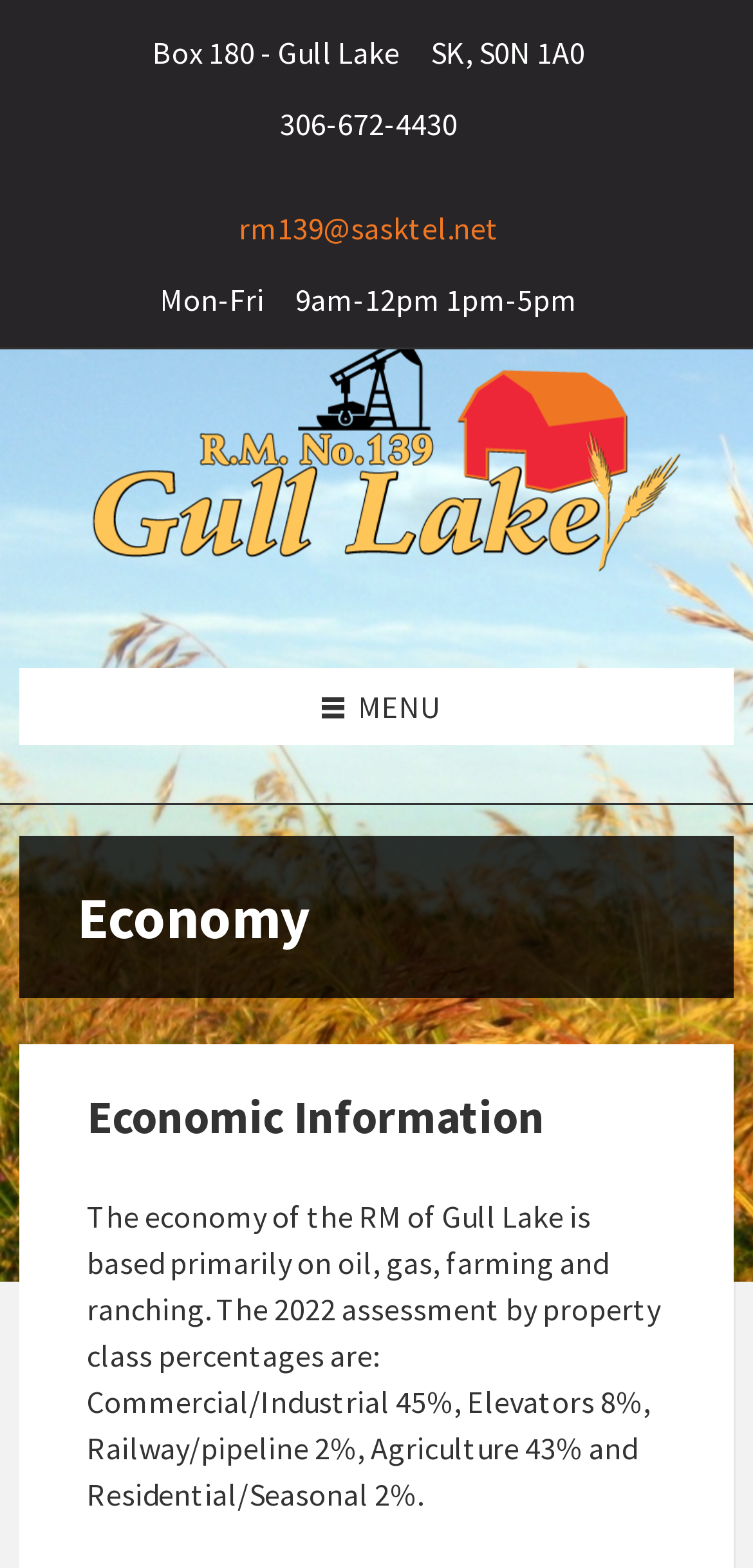Create a detailed description of the webpage's content and layout.

The webpage is about the economy of the Rural Municipality of Gull Lake. At the top, there is a section with the municipality's contact information, including its address "Box 180 - Gull Lake, SK, S0N 1A0", phone number "306-672-4430", and email "rm139@sasktel.net". Below this, there is a note about the office hours, "Mon-Fri, 9am-12pm 1pm-5pm".

On the top-left corner, there is a site logo, which is an image of the Rural Municipality of Gull Lake. Next to it, there is a menu button labeled "MENU". 

The main content of the page is divided into two sections. The first section has a heading "Economy" and provides an overview of the economy of the RM of Gull Lake, stating that it is based primarily on oil, gas, farming, and ranching. The second section has a heading "Economic Information" and provides more detailed information about the economy, including the 2022 assessment by property class percentages.

There are three skip links at the top of the page, allowing users to skip to the content, left sidebar, or footer.